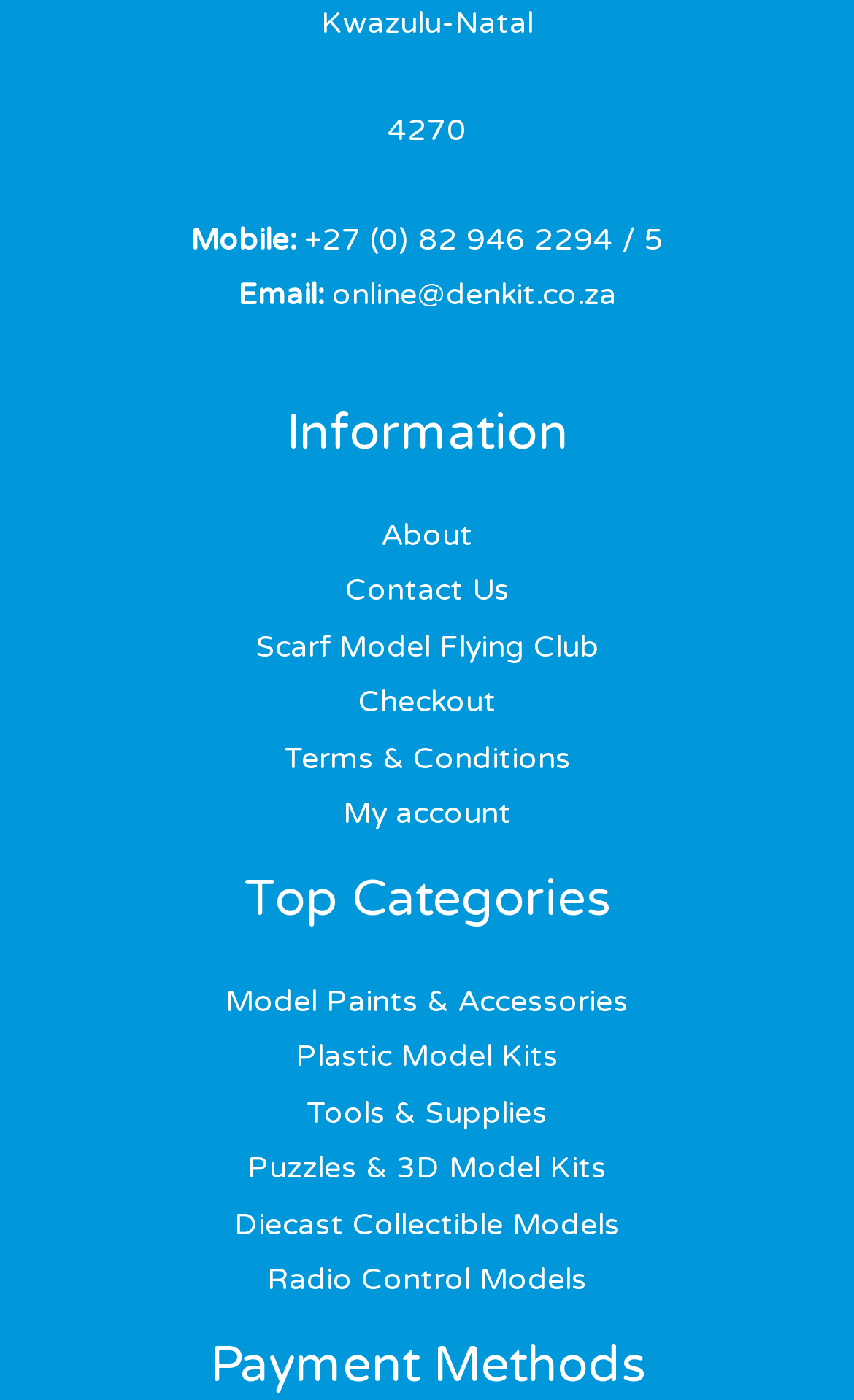Please examine the image and provide a detailed answer to the question: What is the region's name?

The region's name is obtained from the StaticText element with the text 'Kwazulu-Natal' located at the top of the webpage, with a bounding box coordinate of [0.376, 0.003, 0.624, 0.03].